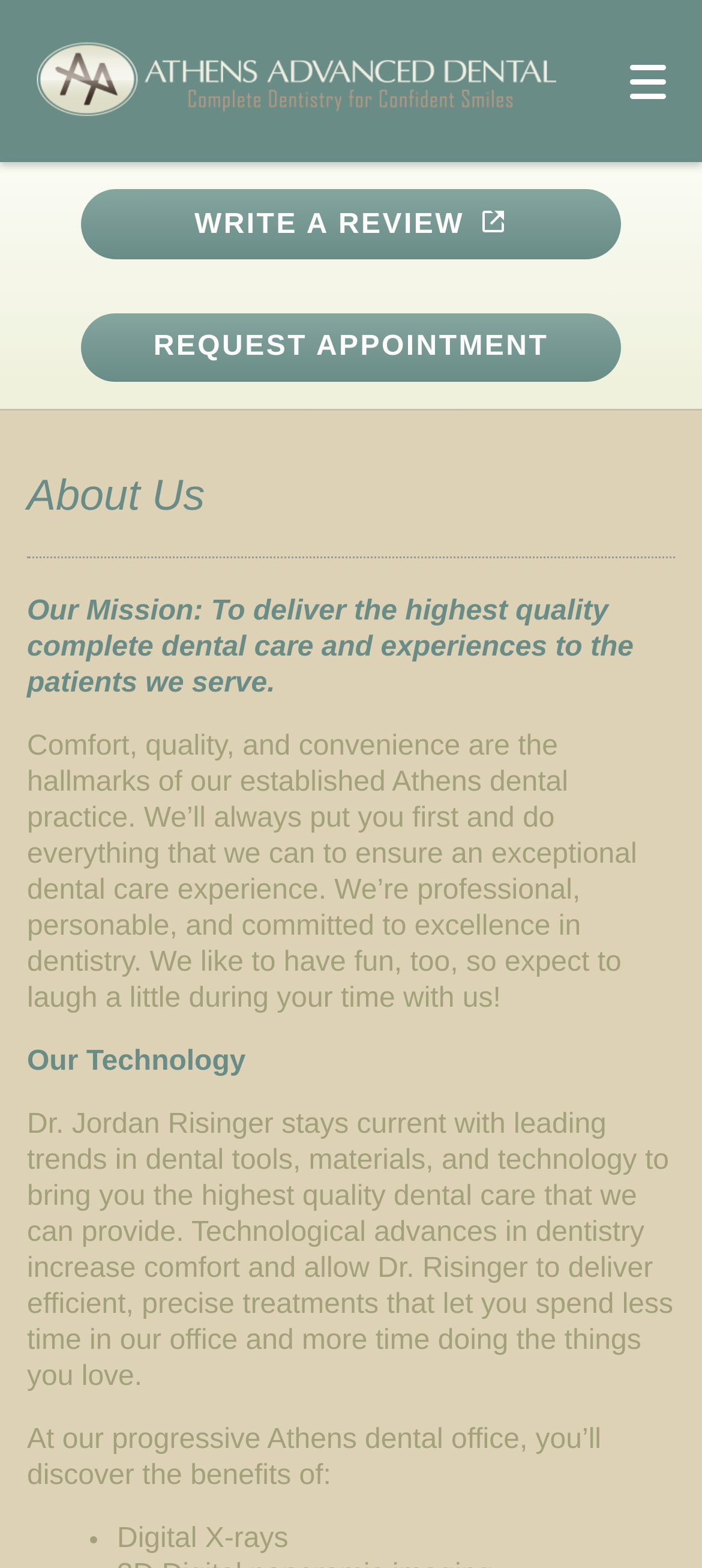What is the name of the dentist?
Answer the question with a single word or phrase derived from the image.

Dr. Jordan Risinger